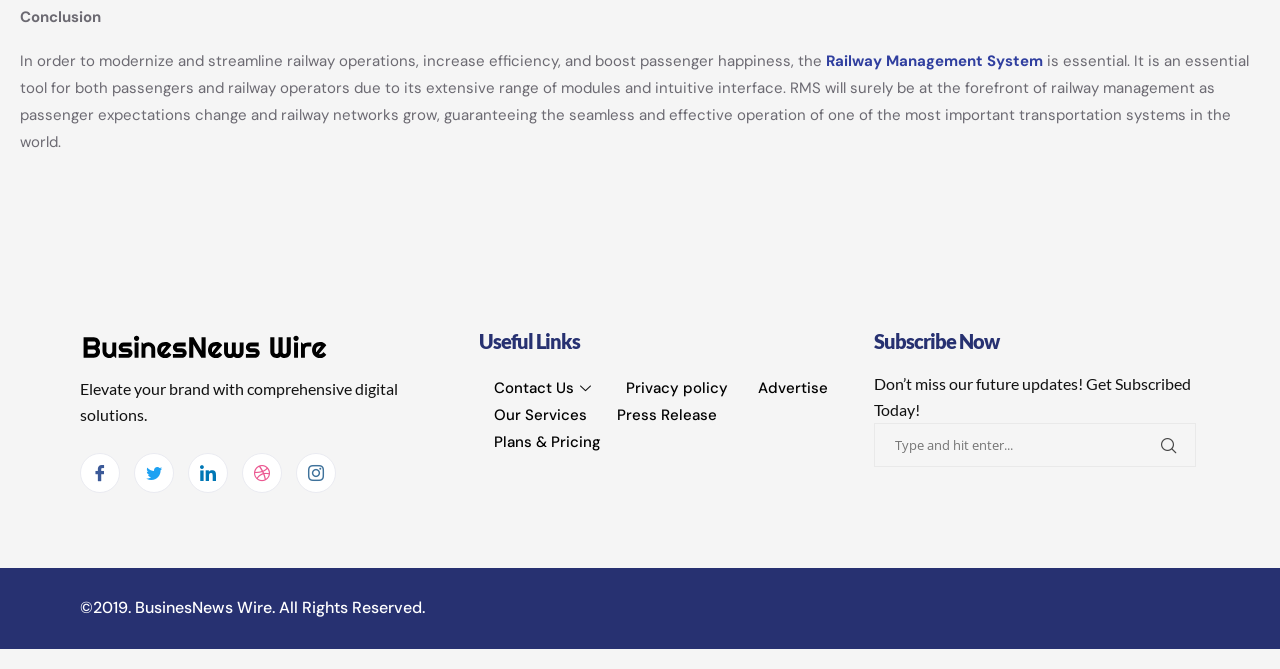Please identify the bounding box coordinates of the area that needs to be clicked to follow this instruction: "Visit Facebook".

[0.062, 0.677, 0.094, 0.737]